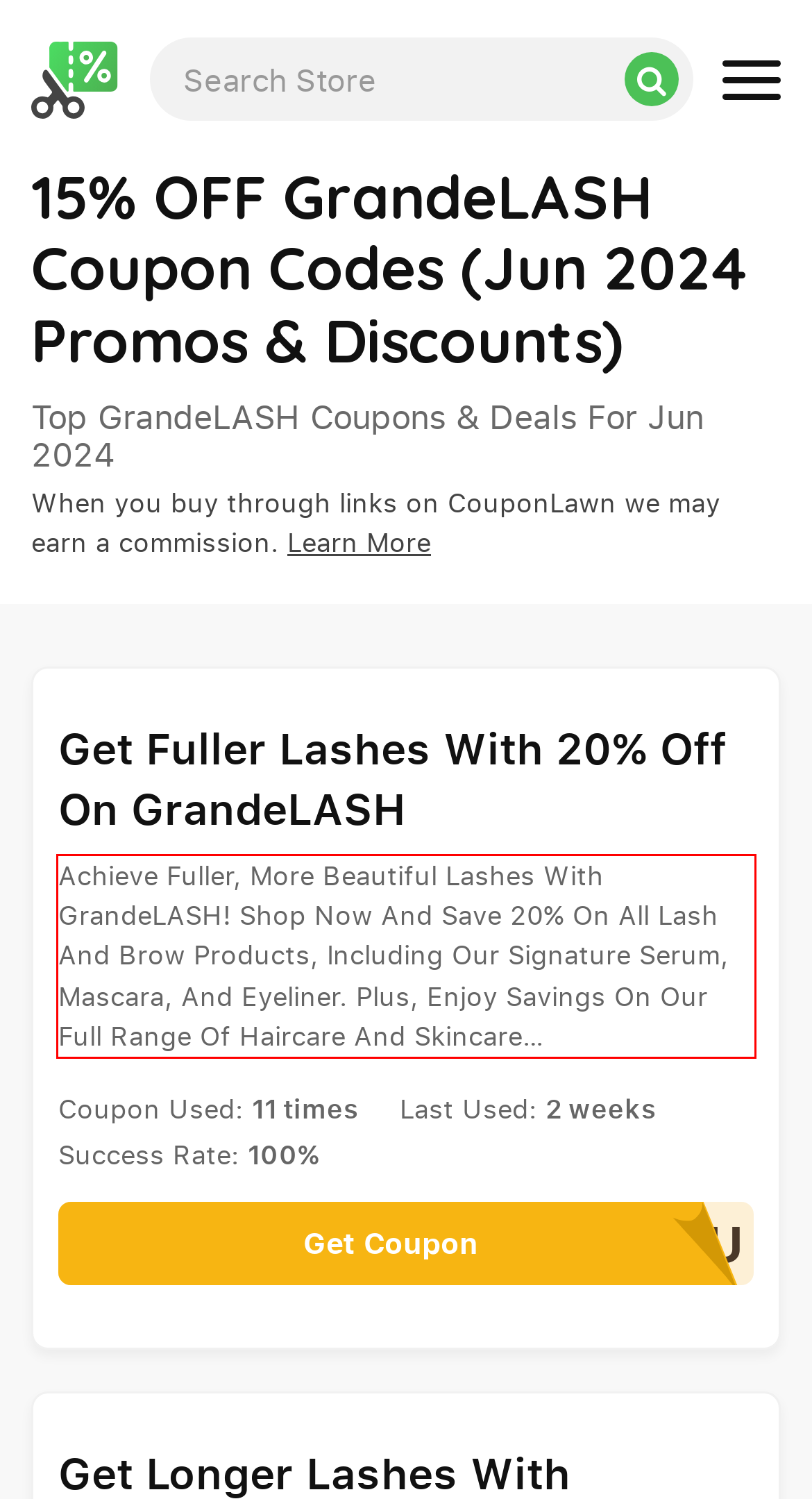Analyze the screenshot of the webpage and extract the text from the UI element that is inside the red bounding box.

Achieve Fuller, More Beautiful Lashes With GrandeLASH! Shop Now And Save 20% On All Lash And Brow Products, Including Our Signature Serum, Mascara, And Eyeliner. Plus, Enjoy Savings On Our Full Range Of Haircare And Skincare…